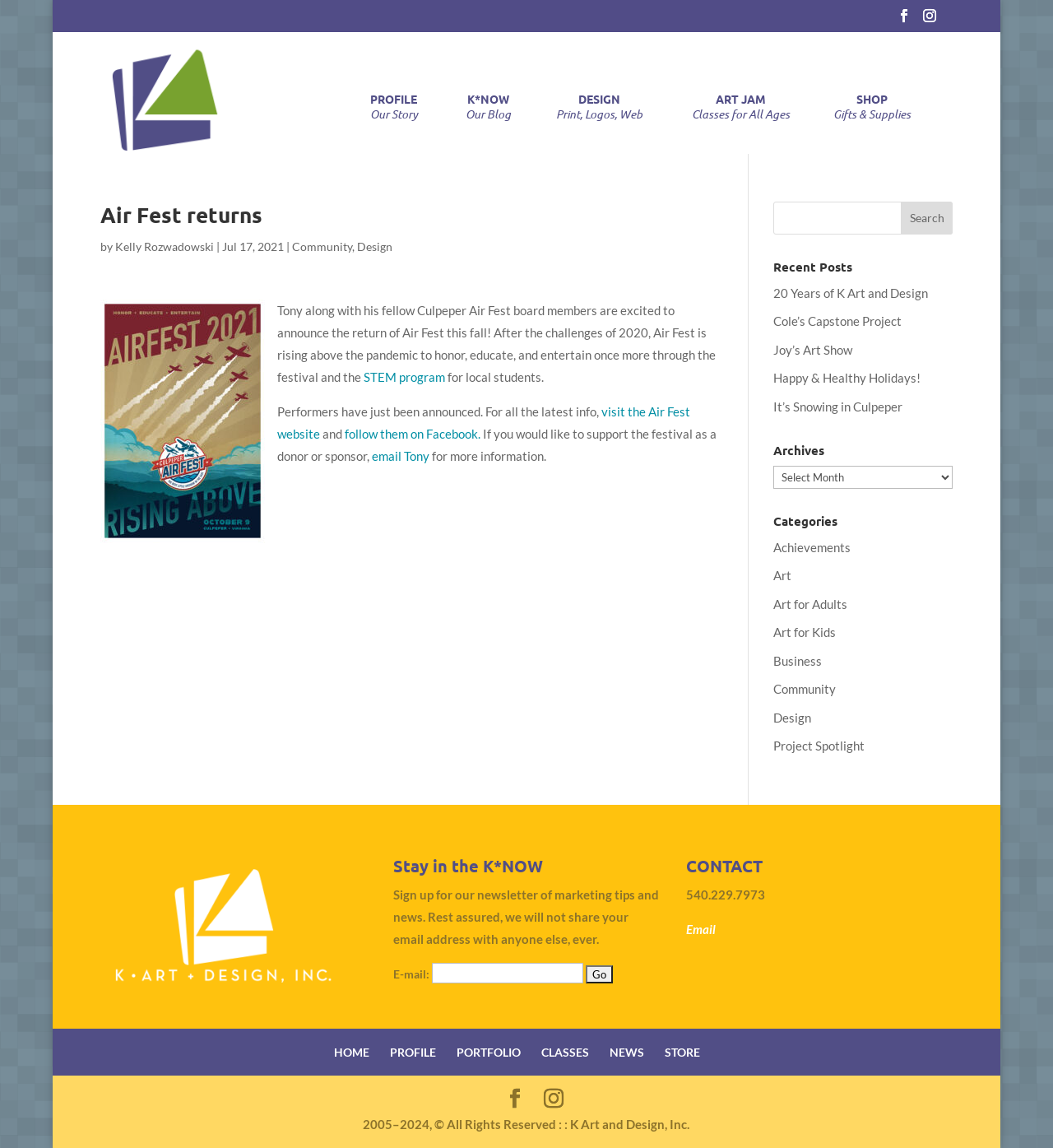What is the topic of the article?
Give a one-word or short phrase answer based on the image.

Air Fest